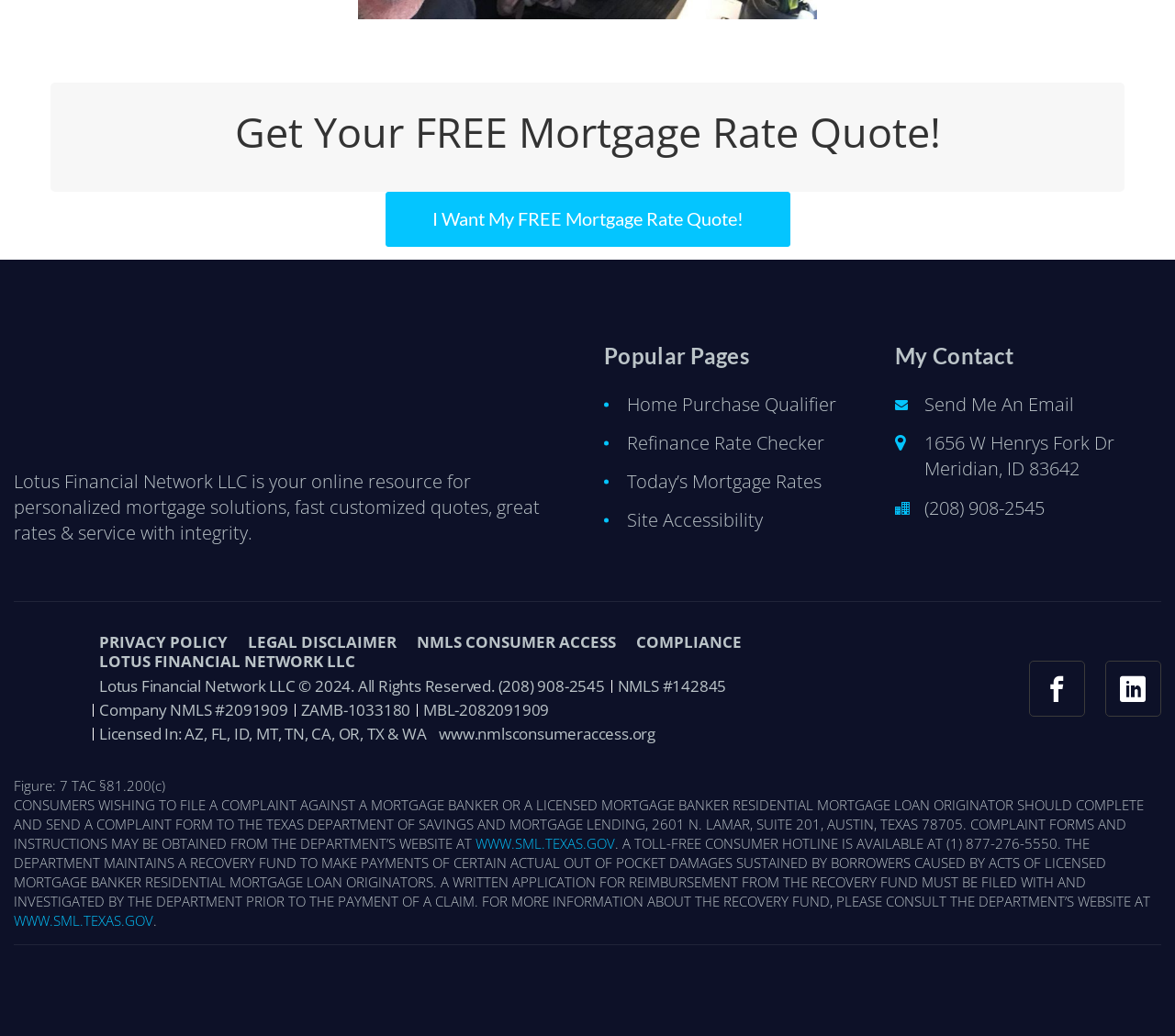Predict the bounding box coordinates of the area that should be clicked to accomplish the following instruction: "Visit the Facebook page". The bounding box coordinates should consist of four float numbers between 0 and 1, i.e., [left, top, right, bottom].

[0.876, 0.638, 0.923, 0.692]